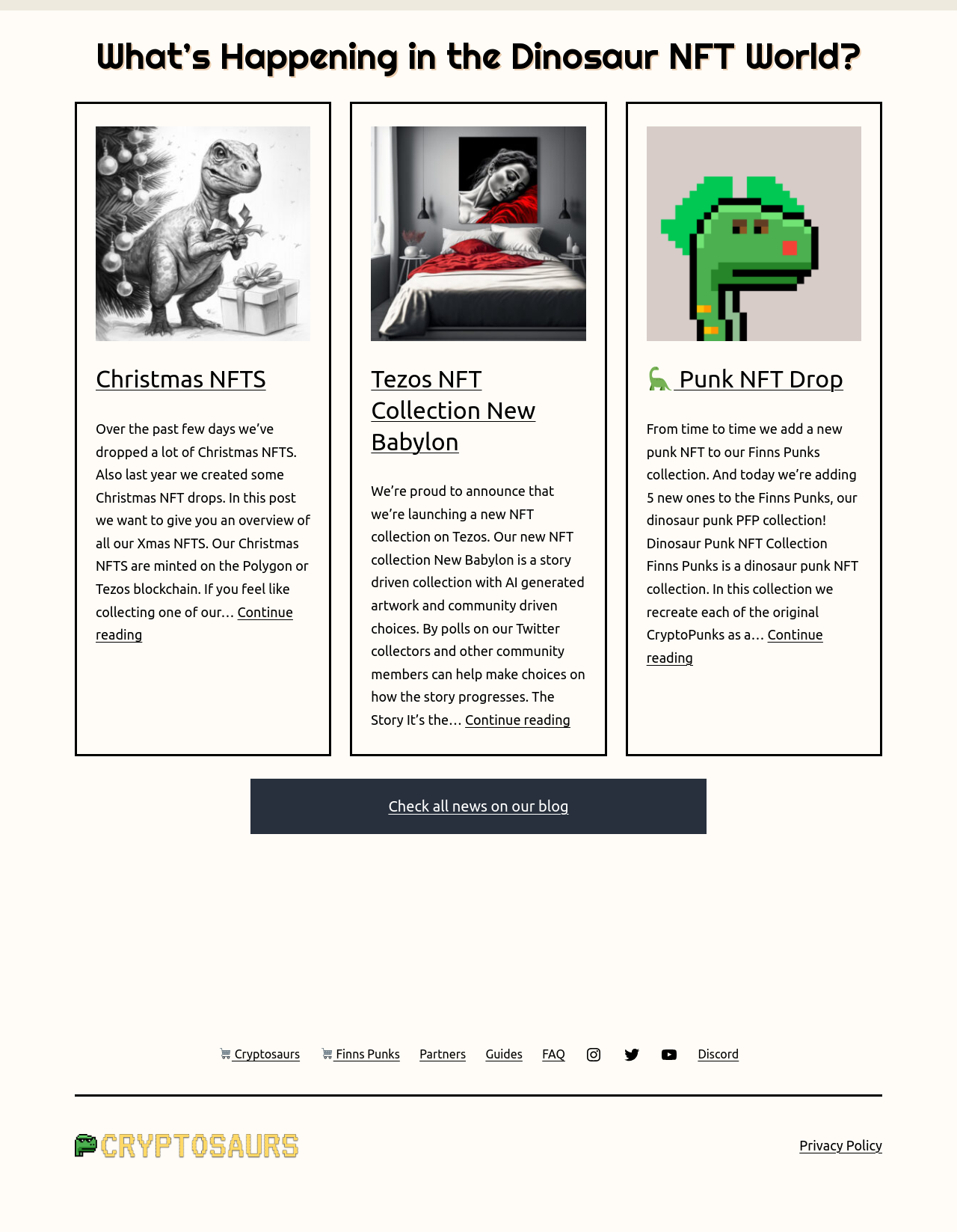Please answer the following question using a single word or phrase: What is the main topic of this webpage?

Dinosaur NFTs